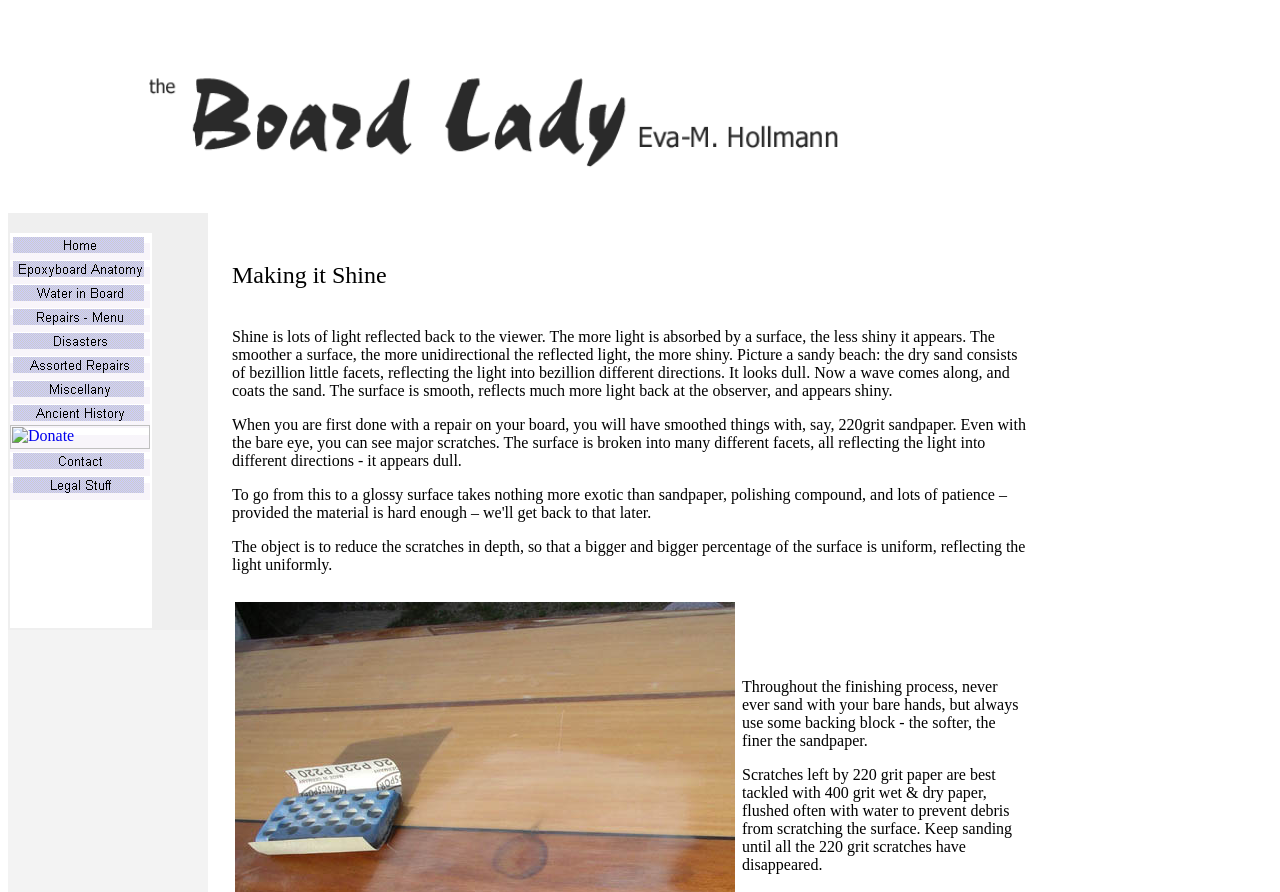Determine the bounding box coordinates of the clickable region to follow the instruction: "Click the Donate link".

[0.008, 0.488, 0.117, 0.507]